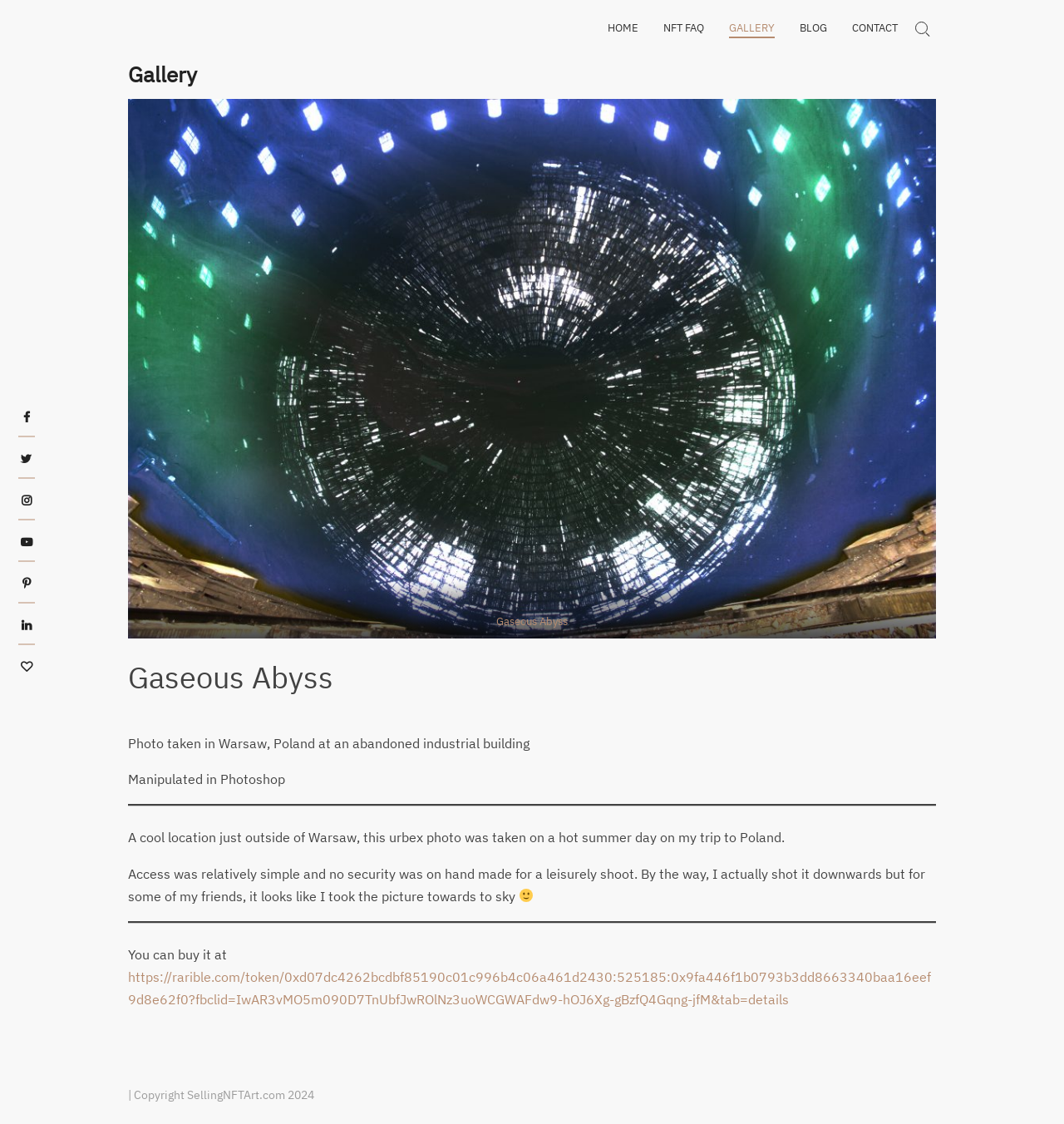What is the location where the photo was taken?
Refer to the image and provide a thorough answer to the question.

The location where the photo was taken can be found in the static text description of the NFT art piece. It is mentioned that the photo was taken in Warsaw, Poland at an abandoned industrial building.